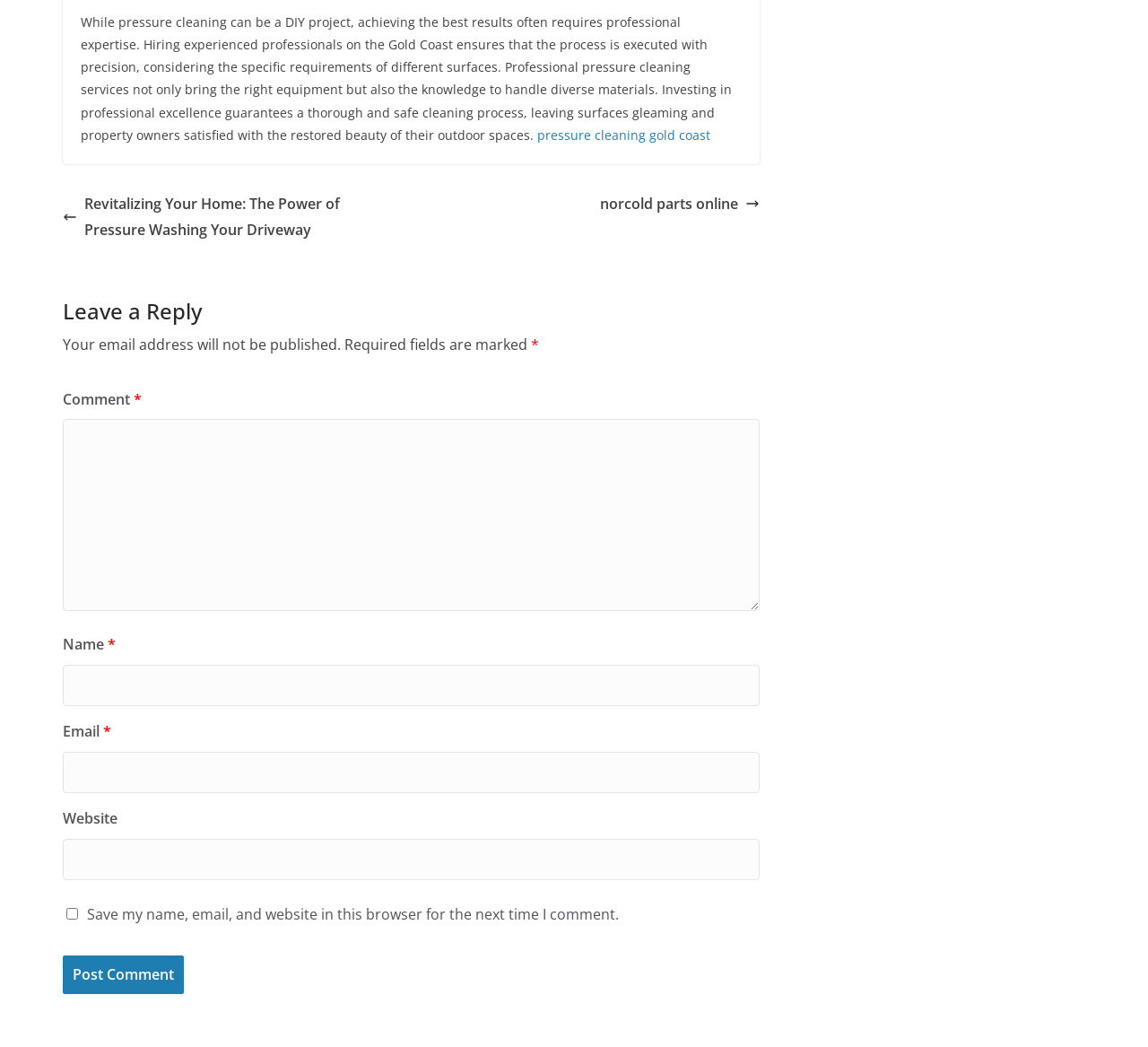What is the purpose of the checkbox 'Save my name, email, and website in this browser for the next time I comment.'?
By examining the image, provide a one-word or phrase answer.

to save user data